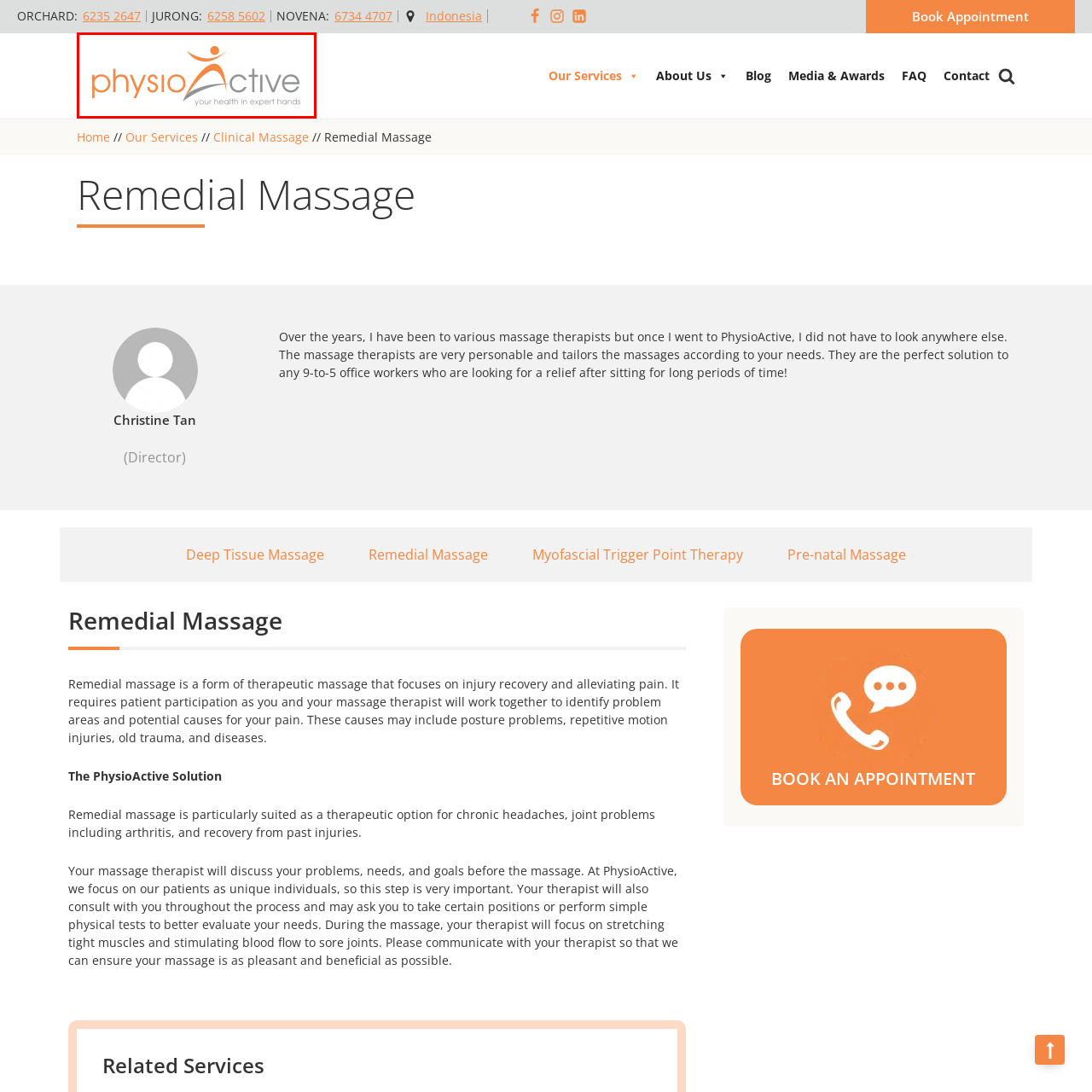Look at the image inside the red box and answer the question with a single word or phrase:
What is the tagline of PhysioActive?

your health in expert hands